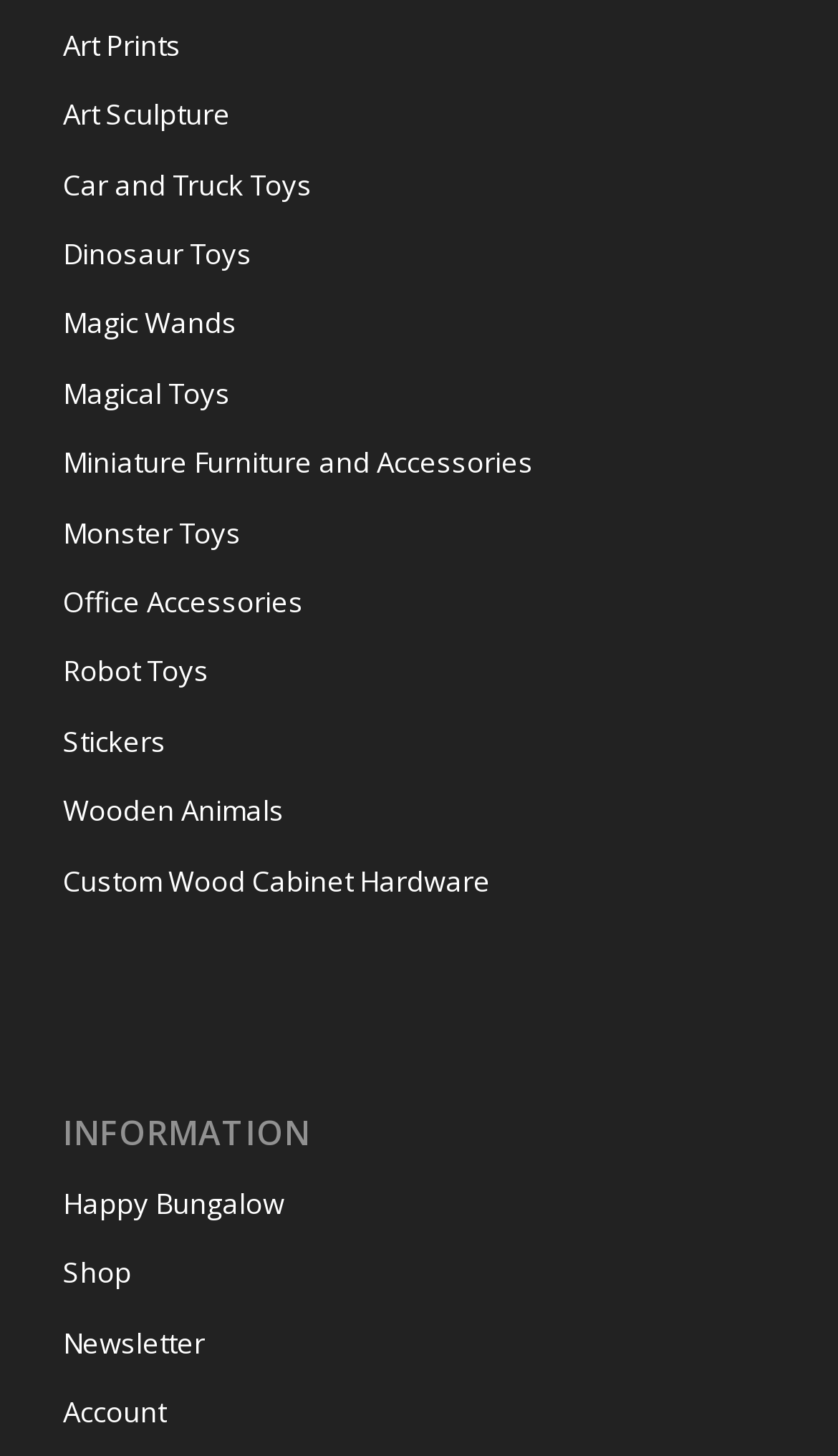Answer the question briefly using a single word or phrase: 
What is the first category of products listed?

Art Prints